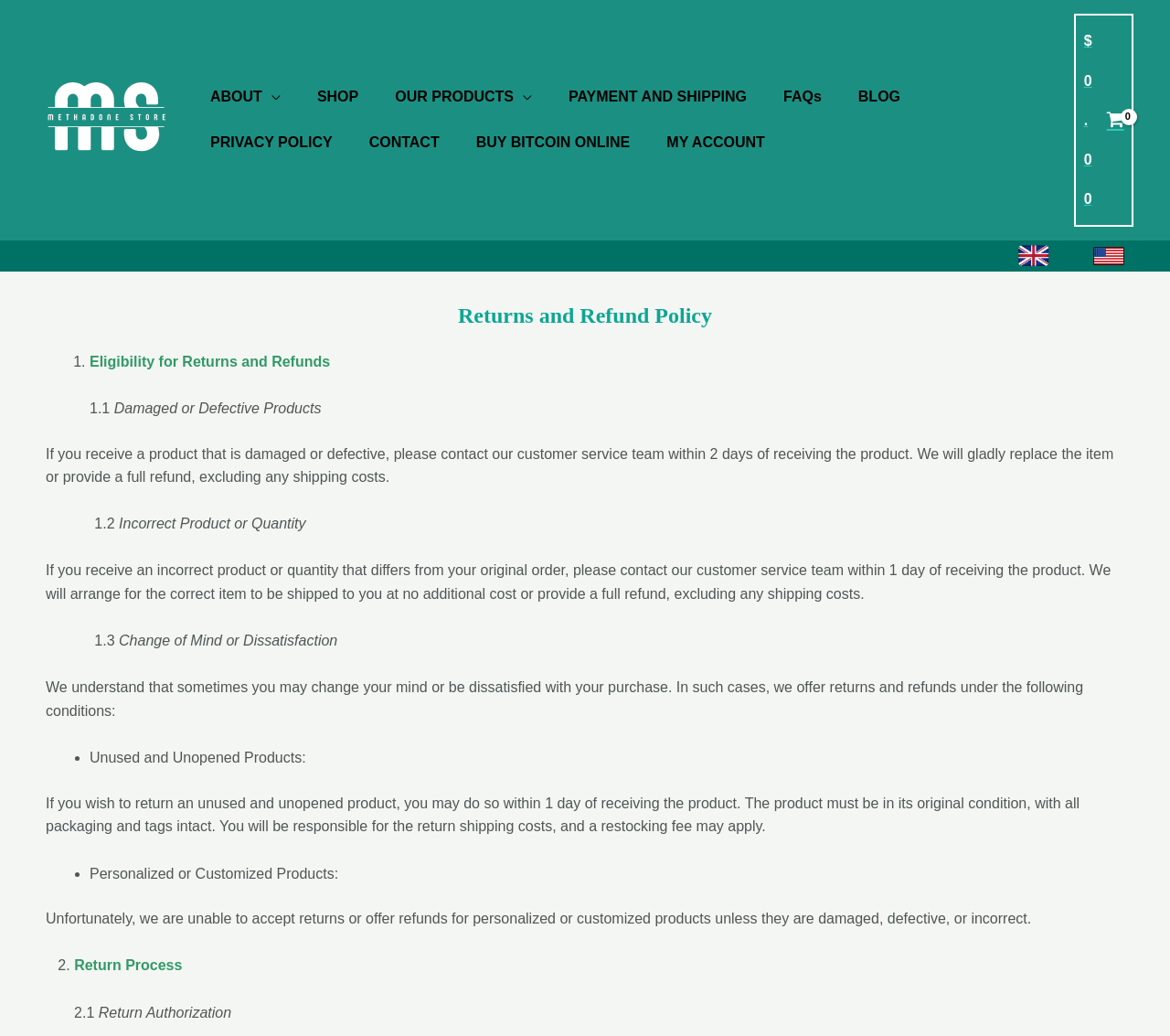What is the current total in the shopping cart?
Use the image to give a comprehensive and detailed response to the question.

The current total in the shopping cart can be found in the top-right corner of the webpage, where it is displayed as '$0.00' with a shopping cart icon.